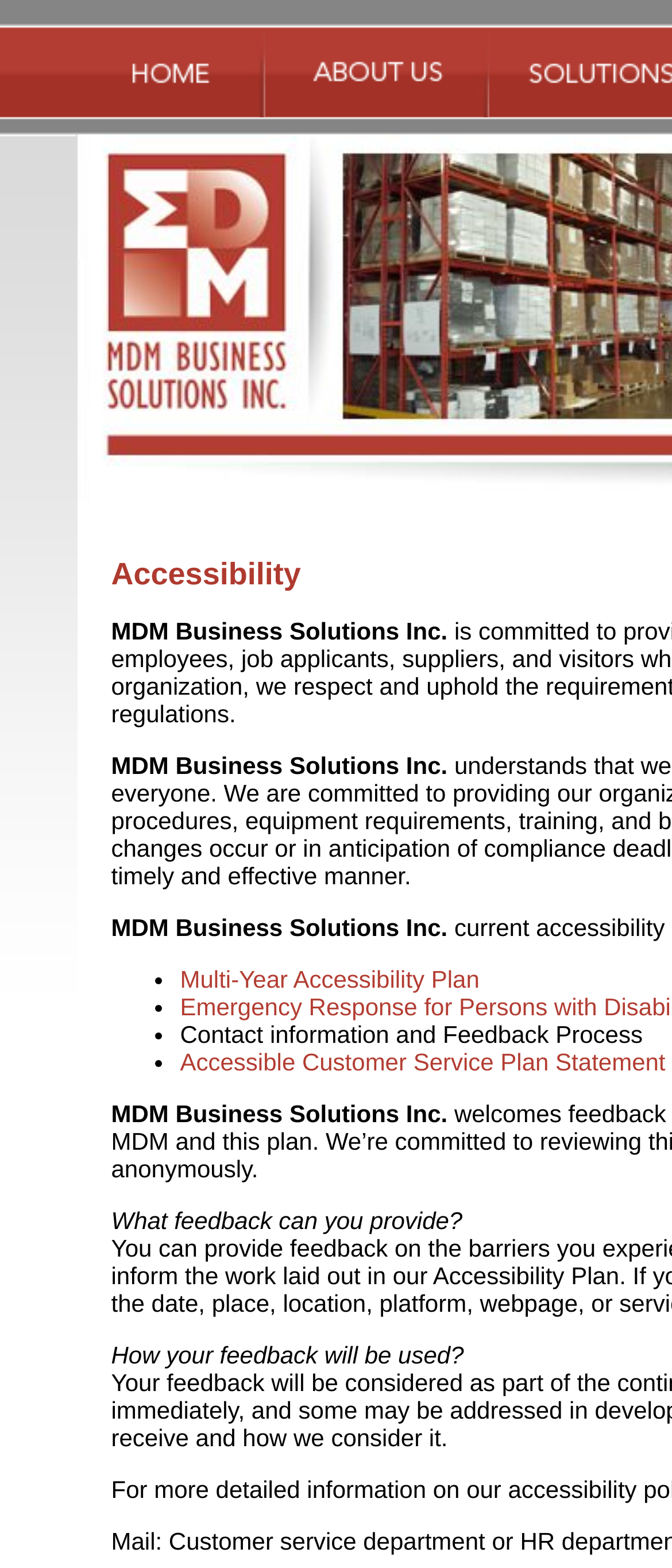Using a single word or phrase, answer the following question: 
What is the name of the company?

MDM Business Solutions Inc.